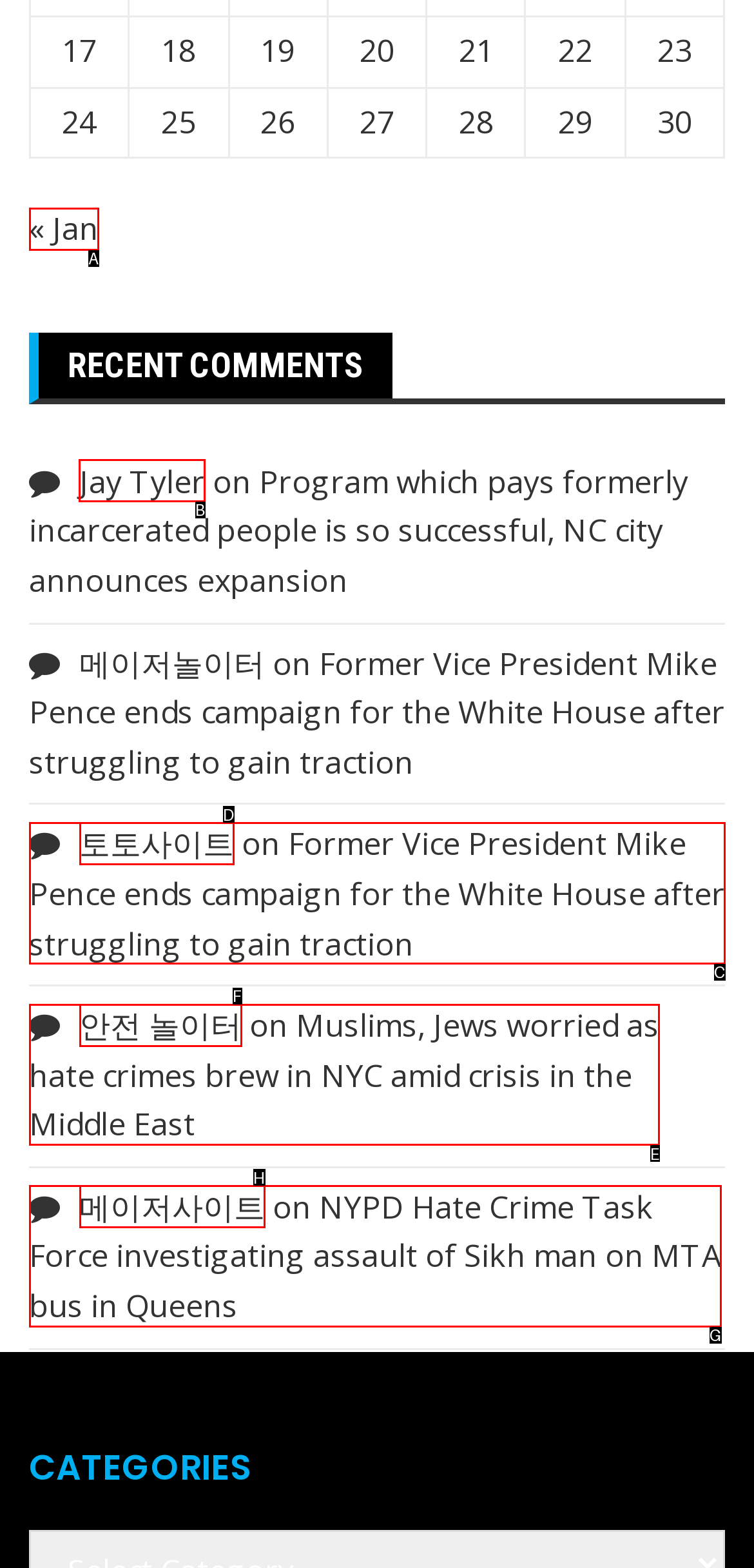Choose the UI element you need to click to carry out the task: View the comments by Jay Tyler.
Respond with the corresponding option's letter.

B